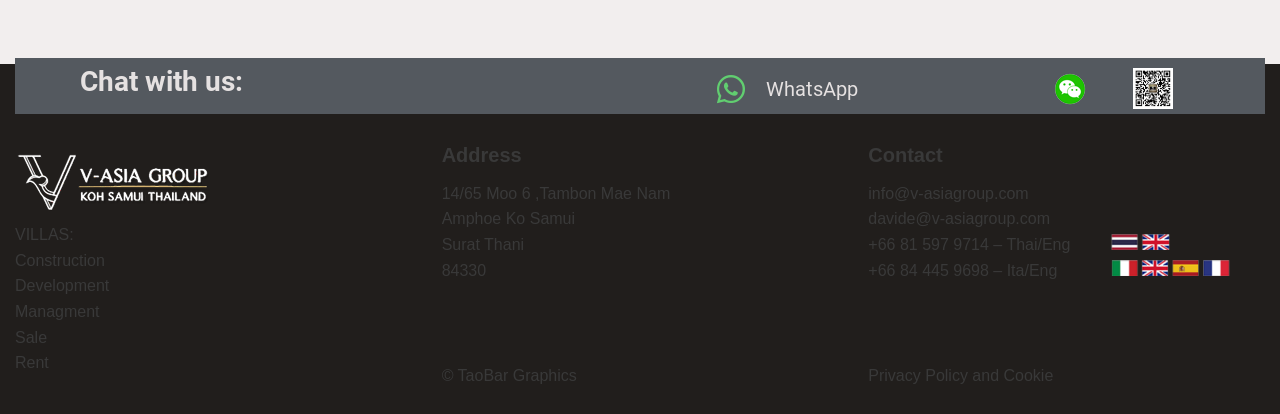What is the language spoken by the company's phone support?
Using the details from the image, give an elaborate explanation to answer the question.

The webpage lists phone numbers with descriptions '+66 81 597 9714 – Thai/Eng' and '+66 84 445 9698 – Ita/Eng', indicating that the company's phone support speaks Thai, English, and Italian.